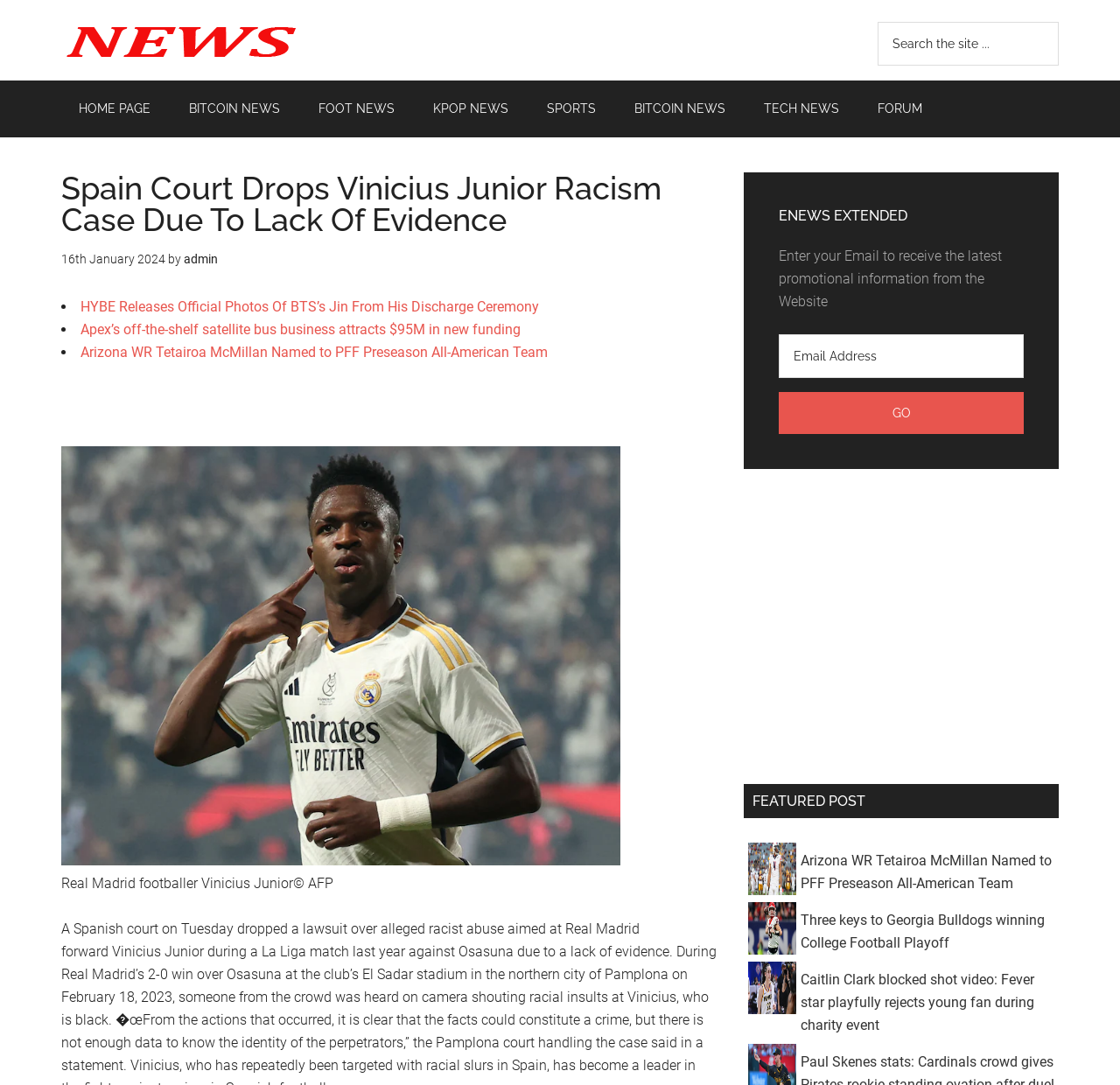Please reply with a single word or brief phrase to the question: 
What is the category of the news article 'Arizona WR Tetairoa McMillan Named to PFF Preseason All-American Team'?

SPORTS